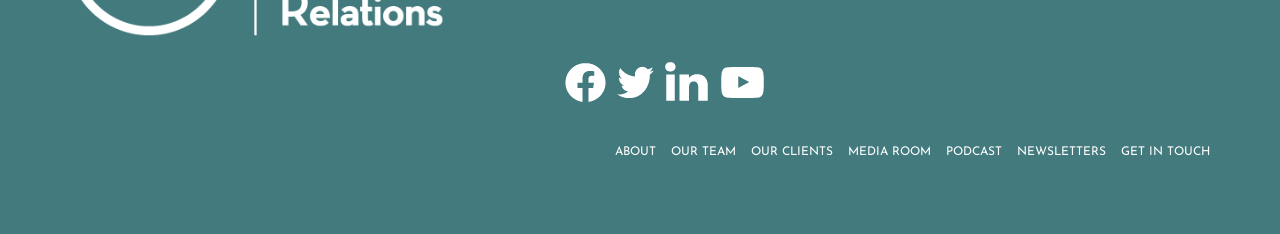Identify the bounding box coordinates of the area you need to click to perform the following instruction: "read the latest news".

[0.791, 0.624, 0.868, 0.696]